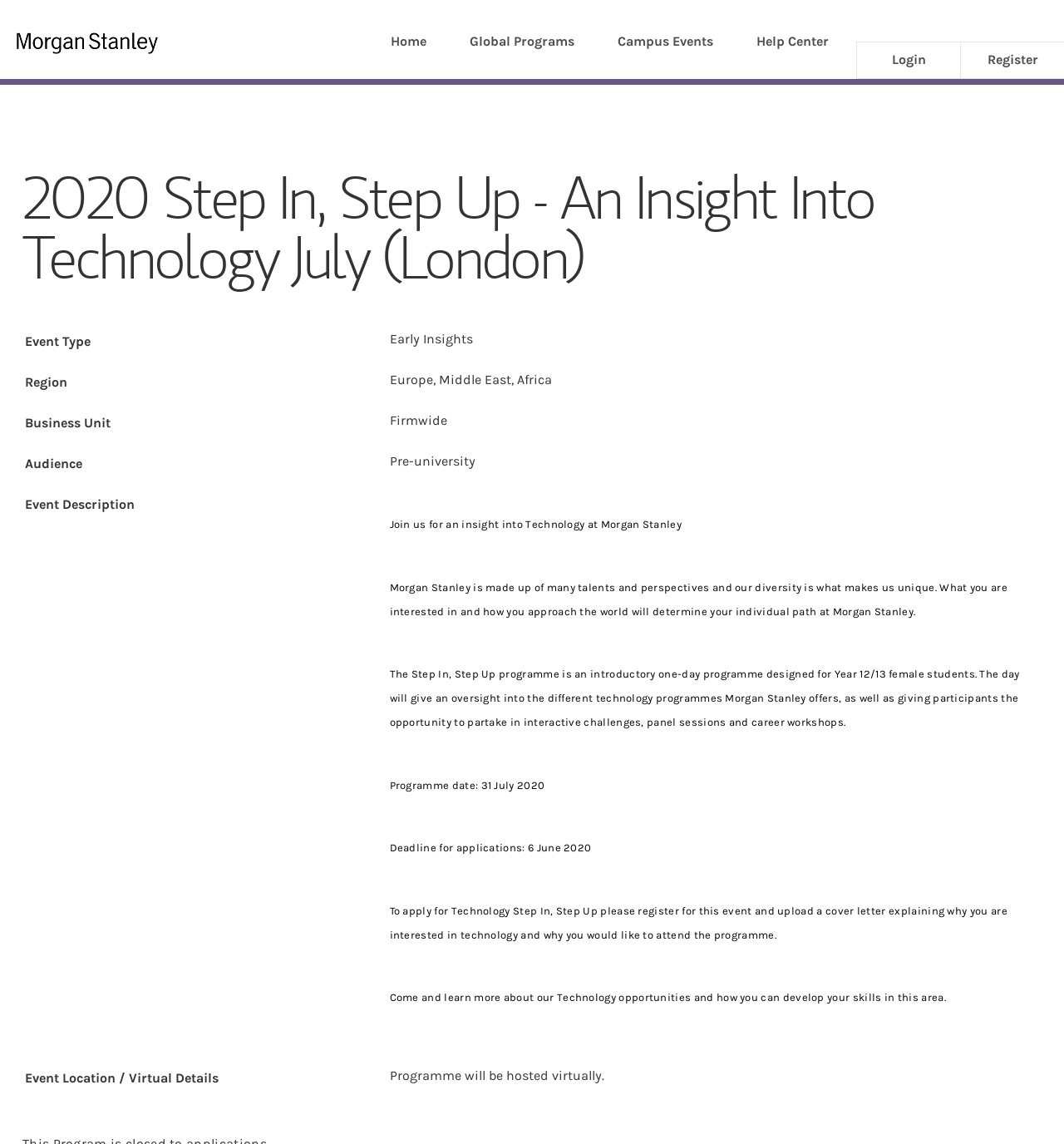Detail the features and information presented on the webpage.

The webpage appears to be an event page for "2020 Step In, Step Up - An Insight Into Technology July (London)" hosted by Morgan Stanley Campus. At the top left corner, there is a small image and a link. On the top right corner, there are two links, "Login" and "Register". Below these links, there is a navigation menu with four links: "Home", "Global Programs", "Campus Events", and "Help Center".

The main content of the page is divided into sections. The first section has a heading that matches the title of the page. Below the heading, there are five terms with their corresponding definitions. The terms are "Event Type", "Region", "Business Unit", "Audience", and "Event Description". The definitions provide more information about the event, such as the event type being "Early Insights", the region being "Europe, Middle East, Africa", the business unit being "Firmwide", the audience being "Pre-university", and a detailed description of the event.

The event description section is the longest and provides information about the event, including the date, deadline for applications, and what to expect from the programme. There are also several paragraphs of text that describe the event in more detail, including the opportunity to participate in interactive challenges, panel sessions, and career workshops.

At the bottom of the page, there is another section with a term "Event Location / Virtual Details" and its definition, which states that the programme will be hosted virtually.